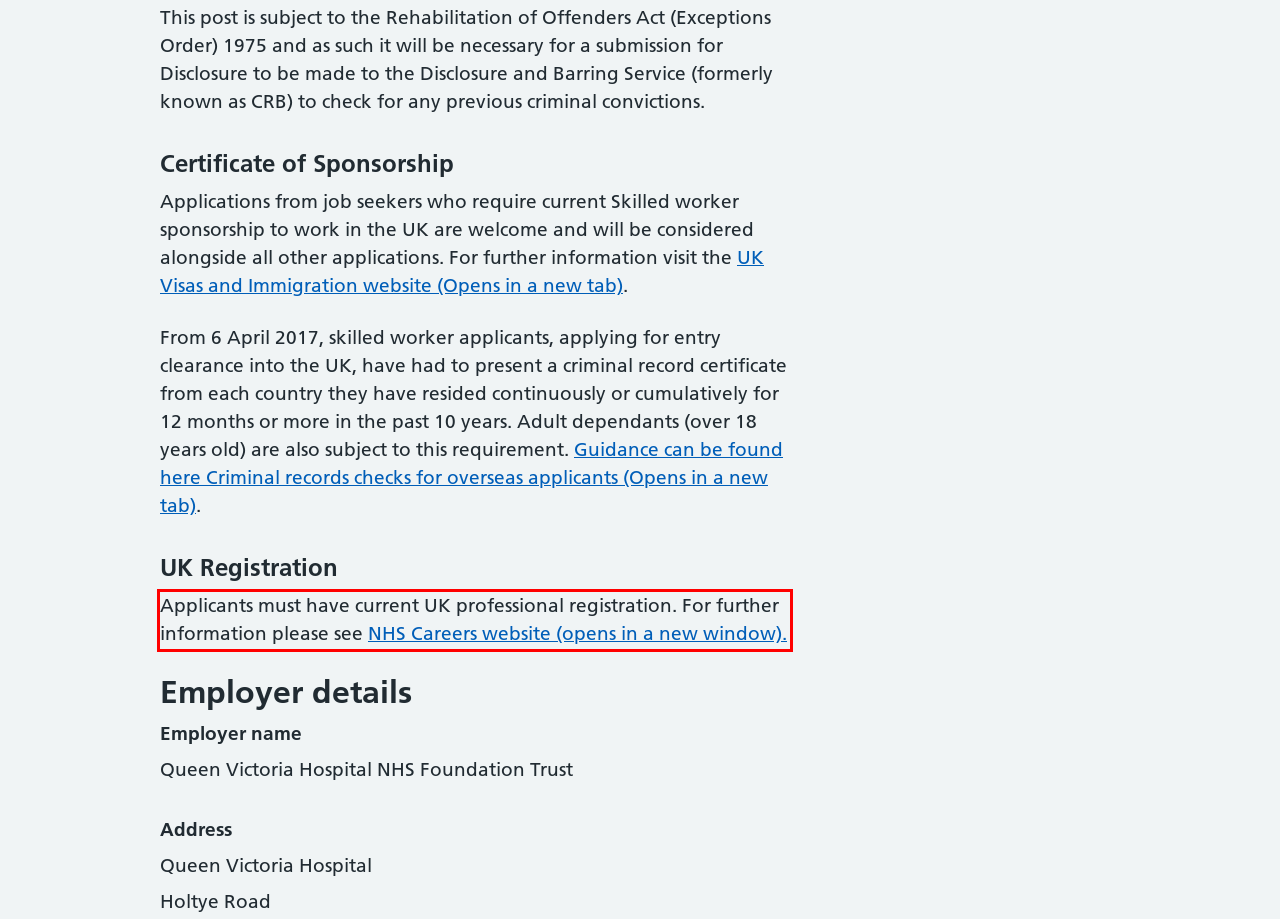Identify the text within the red bounding box on the webpage screenshot and generate the extracted text content.

Applicants must have current UK professional registration. For further information please see NHS Careers website (opens in a new window).